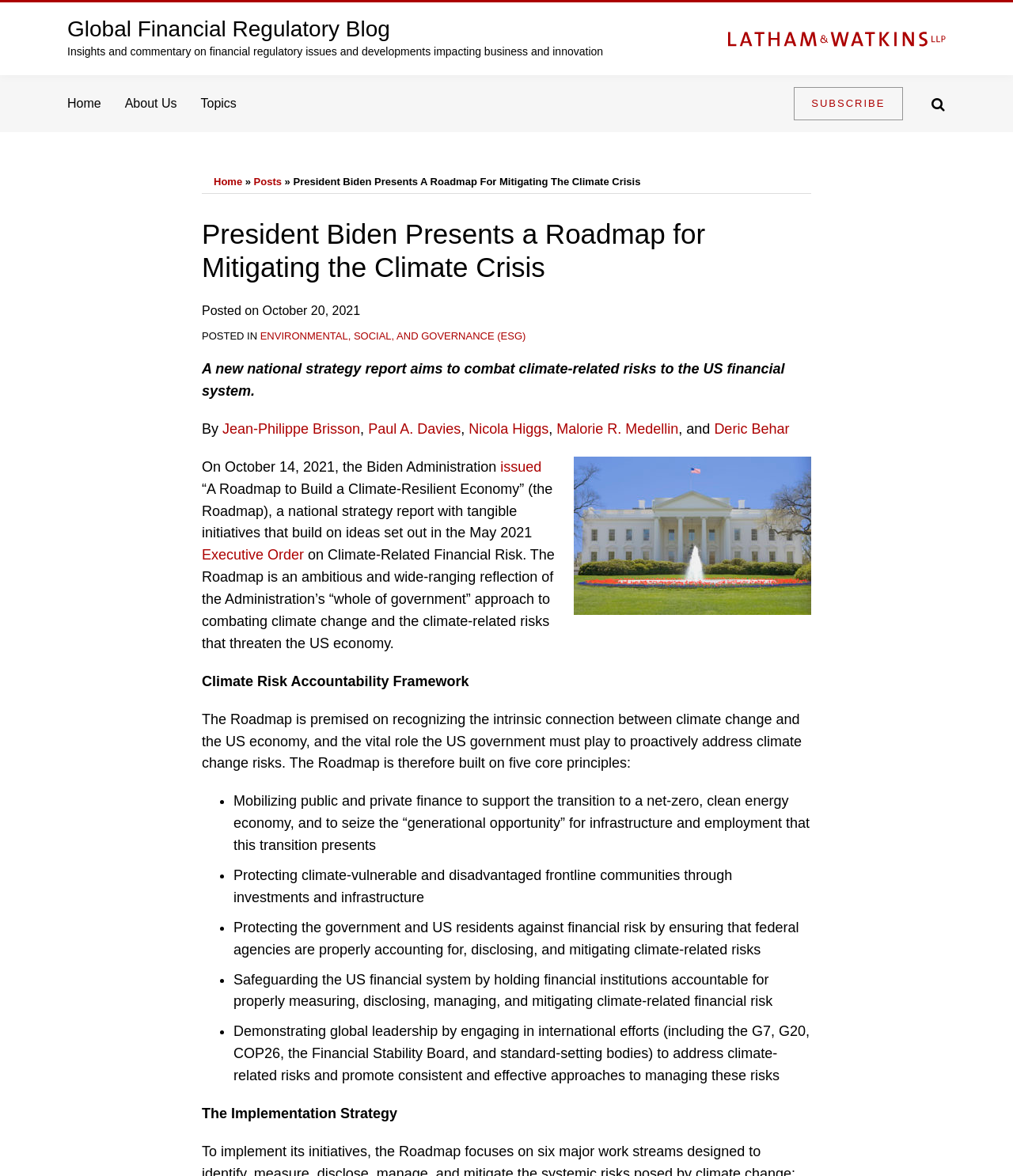Please provide a detailed answer to the question below based on the screenshot: 
What is the name of the blog?

The question can be answered by looking at the top-left corner of the webpage, where the blog's name 'Global Financial Regulatory Blog' is displayed.